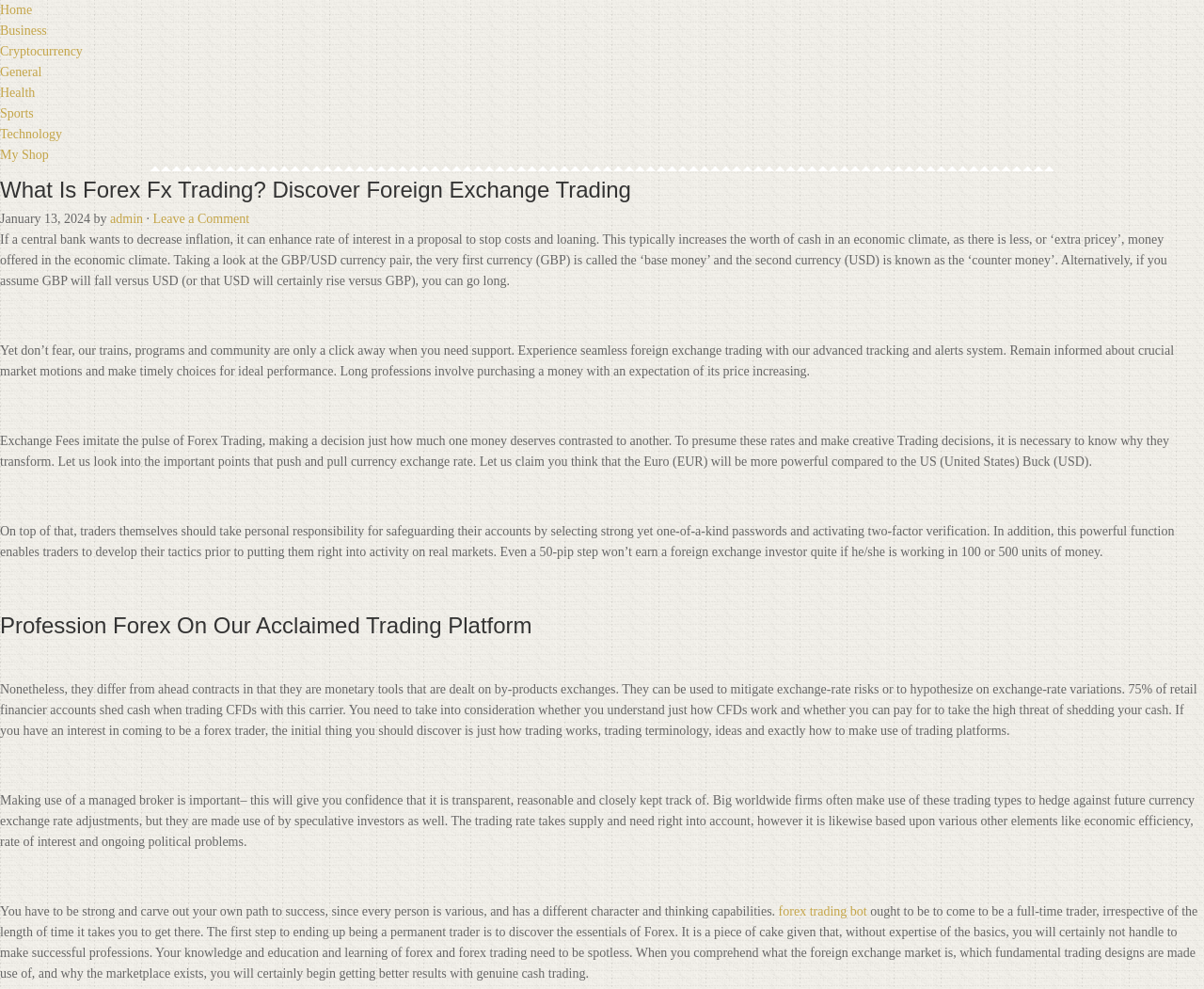Identify the bounding box coordinates necessary to click and complete the given instruction: "Click on the 'forex trading bot' link".

[0.647, 0.914, 0.72, 0.929]